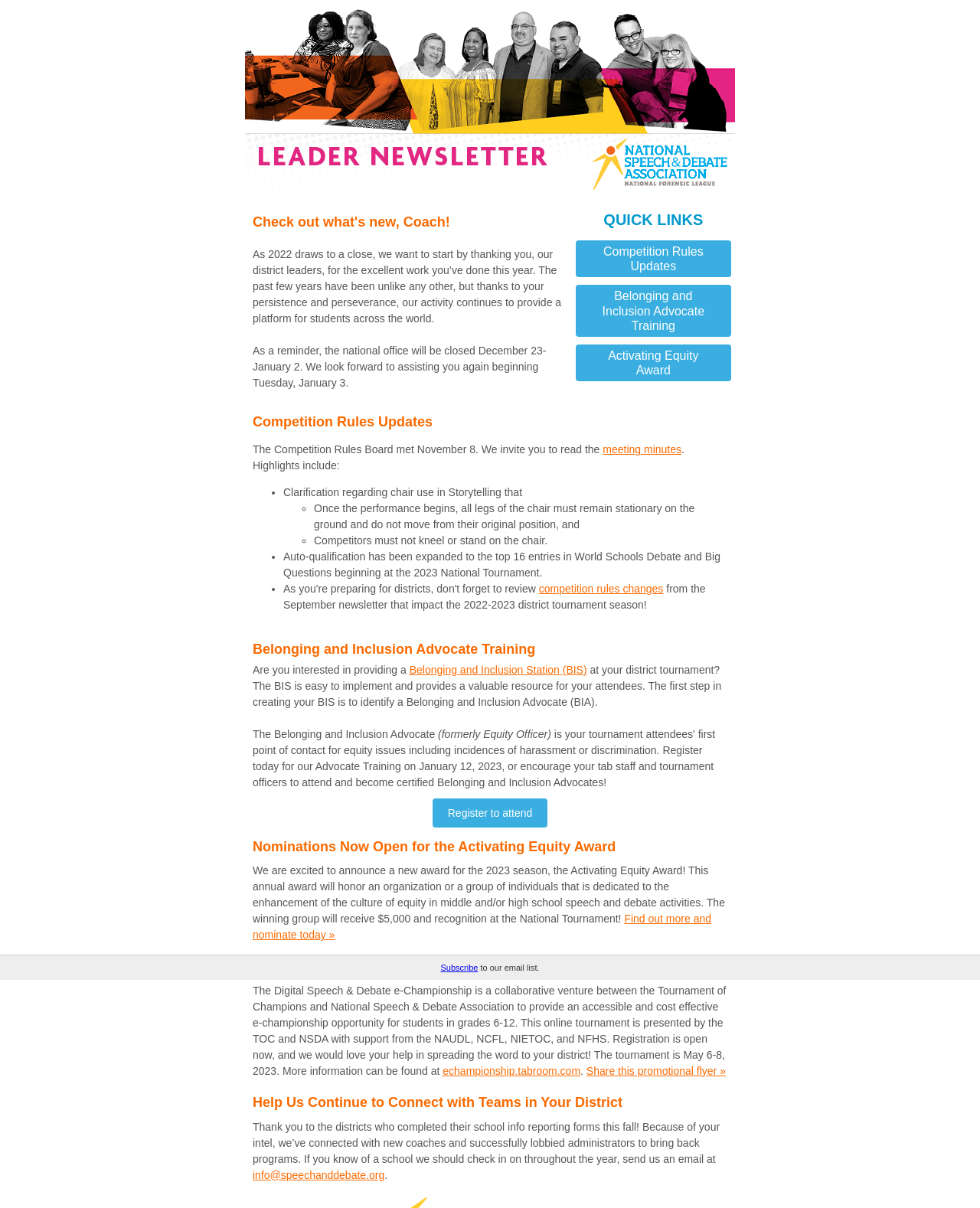Could you indicate the bounding box coordinates of the region to click in order to complete this instruction: "Register to attend the Belonging and Inclusion Advocate Training".

[0.441, 0.661, 0.559, 0.685]